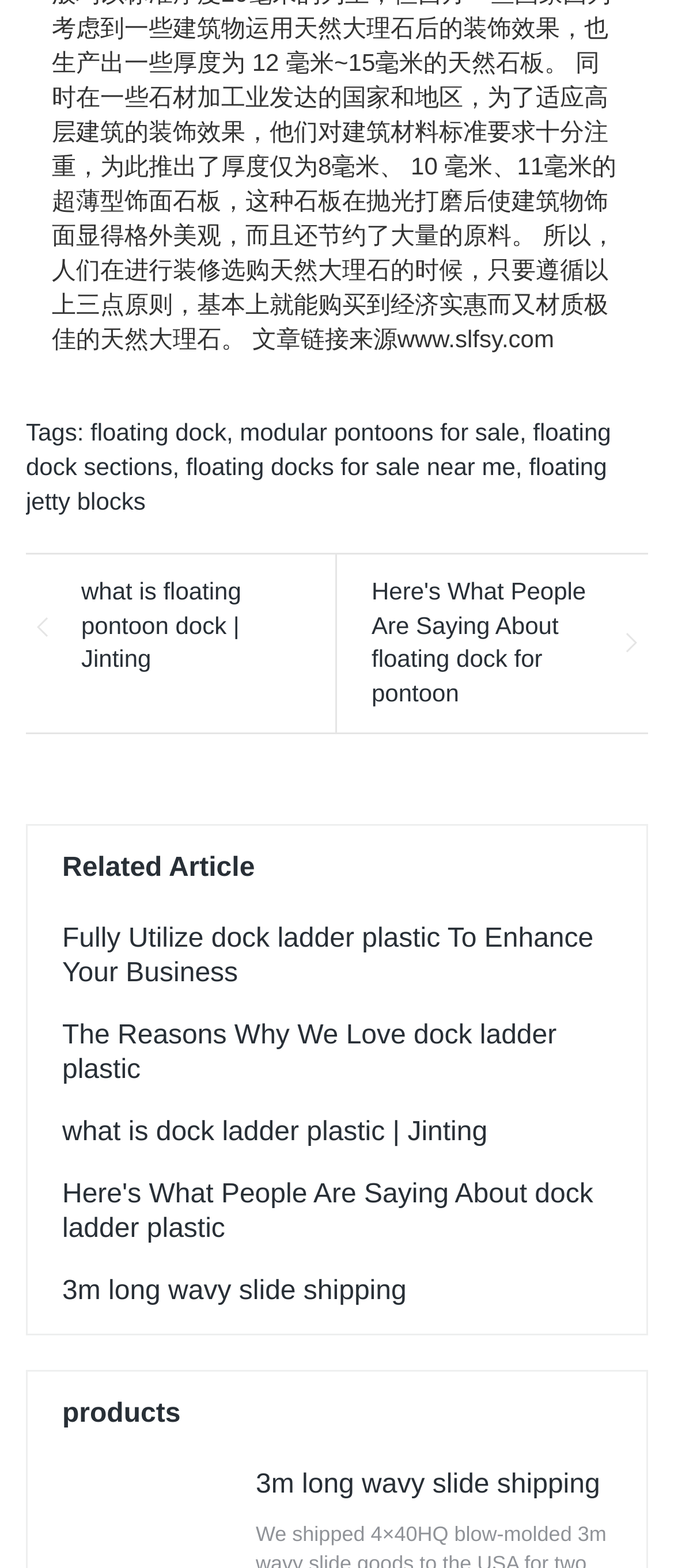Using the provided element description "3m long wavy slide shipping", determine the bounding box coordinates of the UI element.

[0.379, 0.938, 0.89, 0.957]